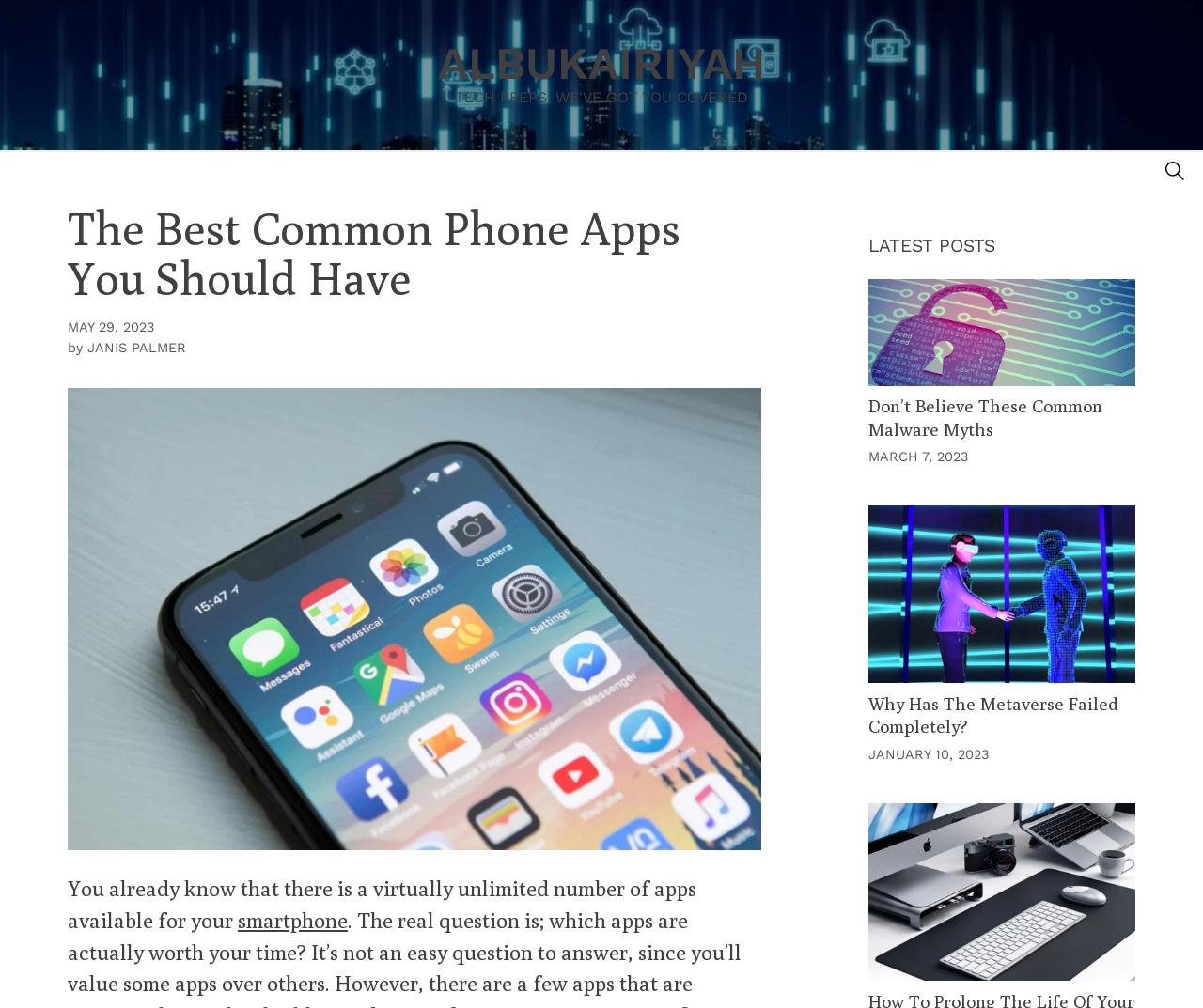Given the description "Janis Palmer", determine the bounding box of the corresponding UI element.

[0.073, 0.337, 0.155, 0.352]